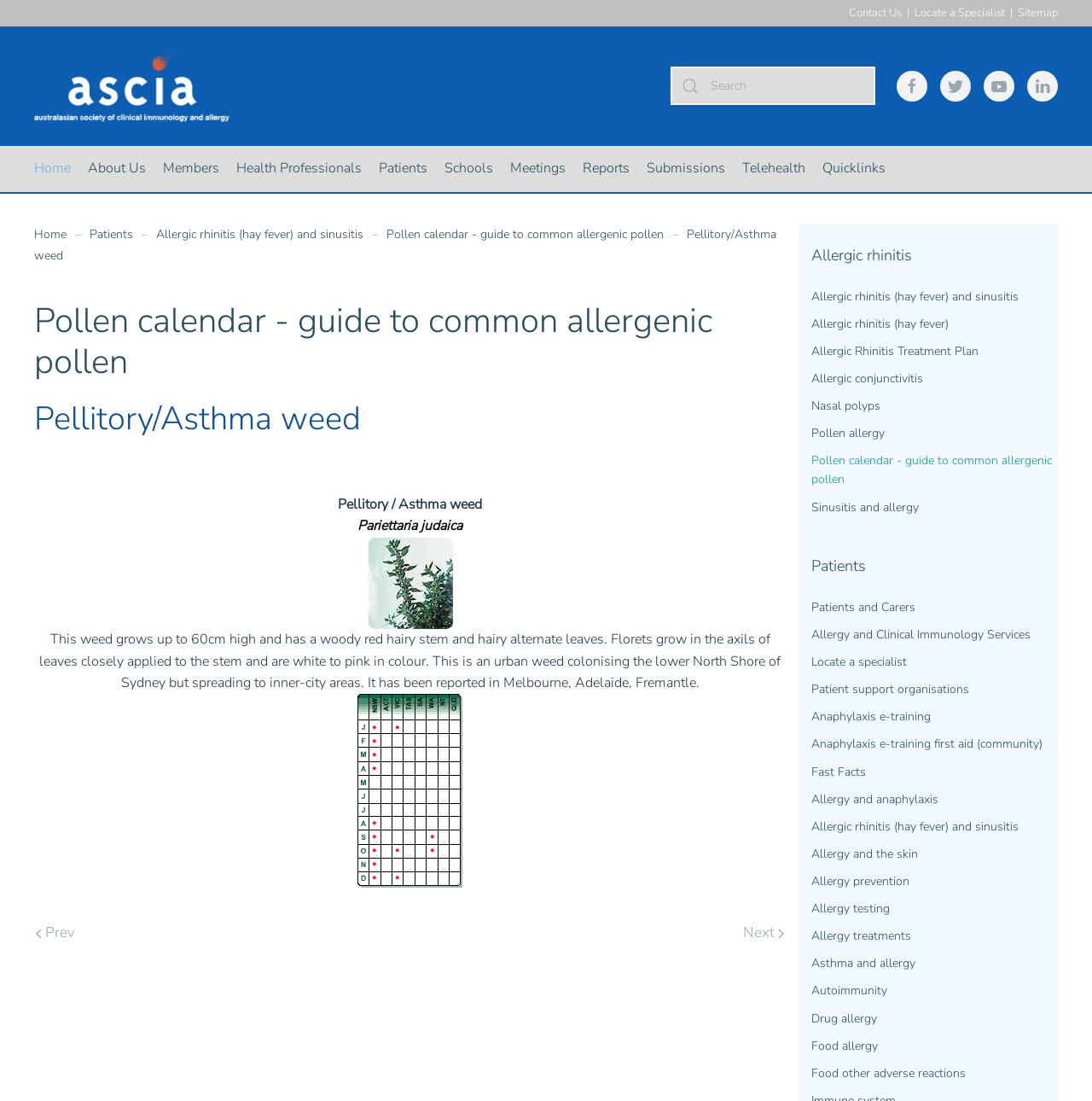Locate the bounding box coordinates of the clickable part needed for the task: "Go to home page".

[0.031, 0.132, 0.065, 0.174]